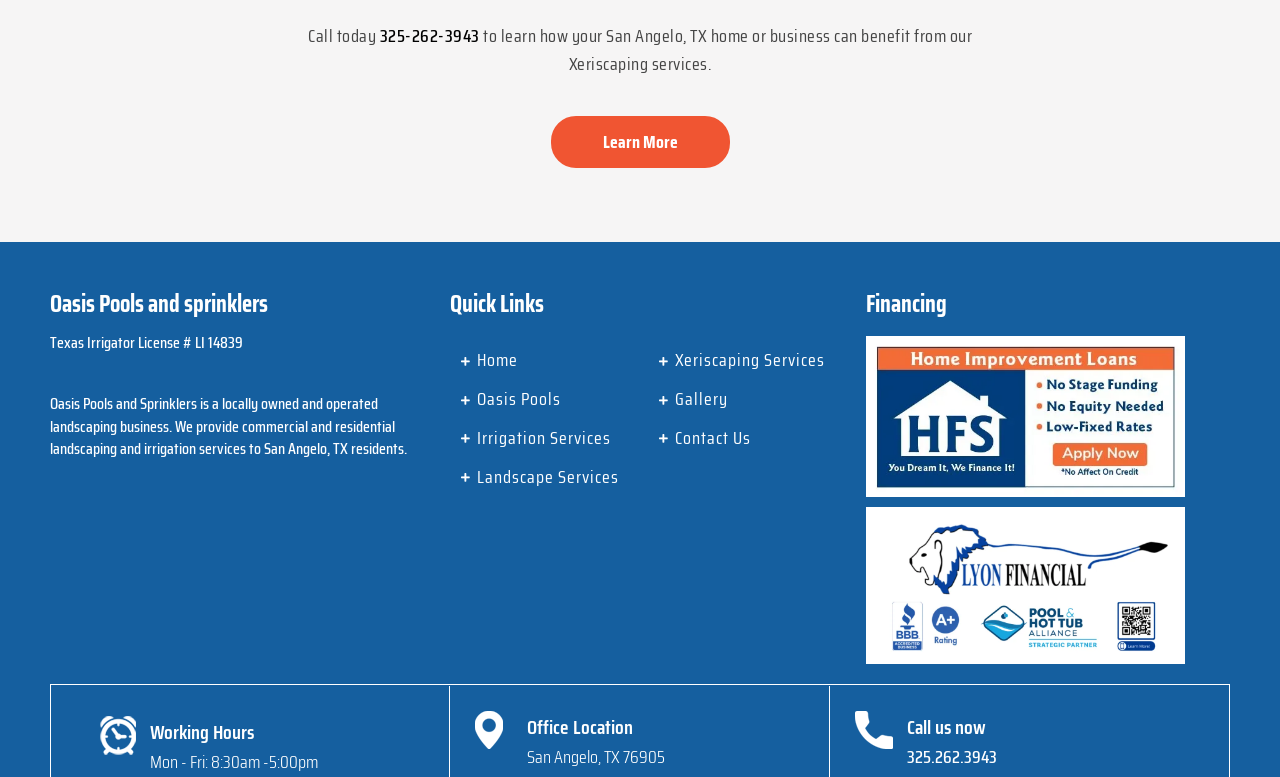Can you find the bounding box coordinates for the element that needs to be clicked to execute this instruction: "View the gallery"? The coordinates should be given as four float numbers between 0 and 1, i.e., [left, top, right, bottom].

[0.514, 0.496, 0.653, 0.533]